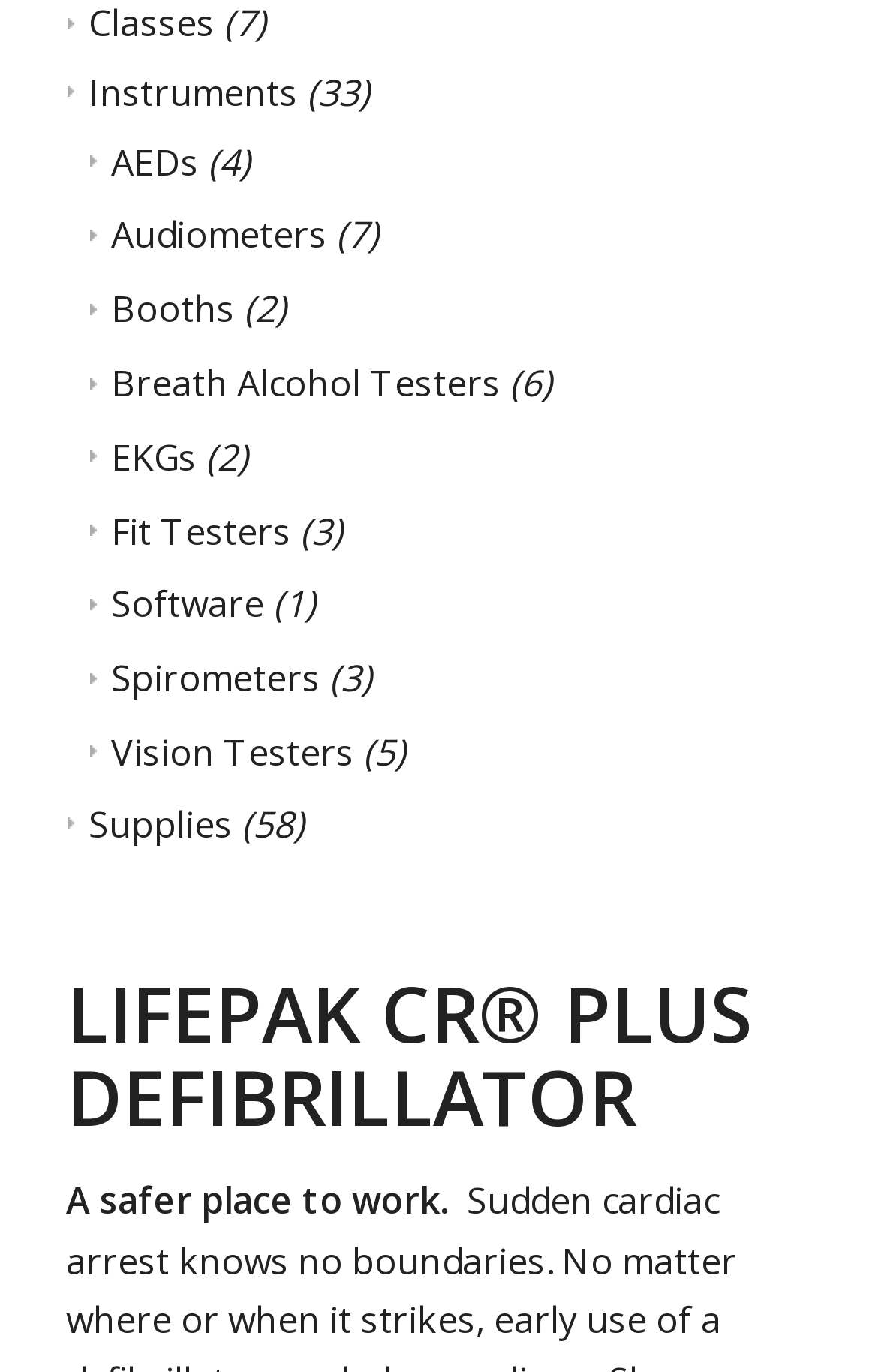How many types of instruments are listed?
Can you provide a detailed and comprehensive answer to the question?

I counted the number of links under the 'Instruments' category and found 12 different types of instruments listed.